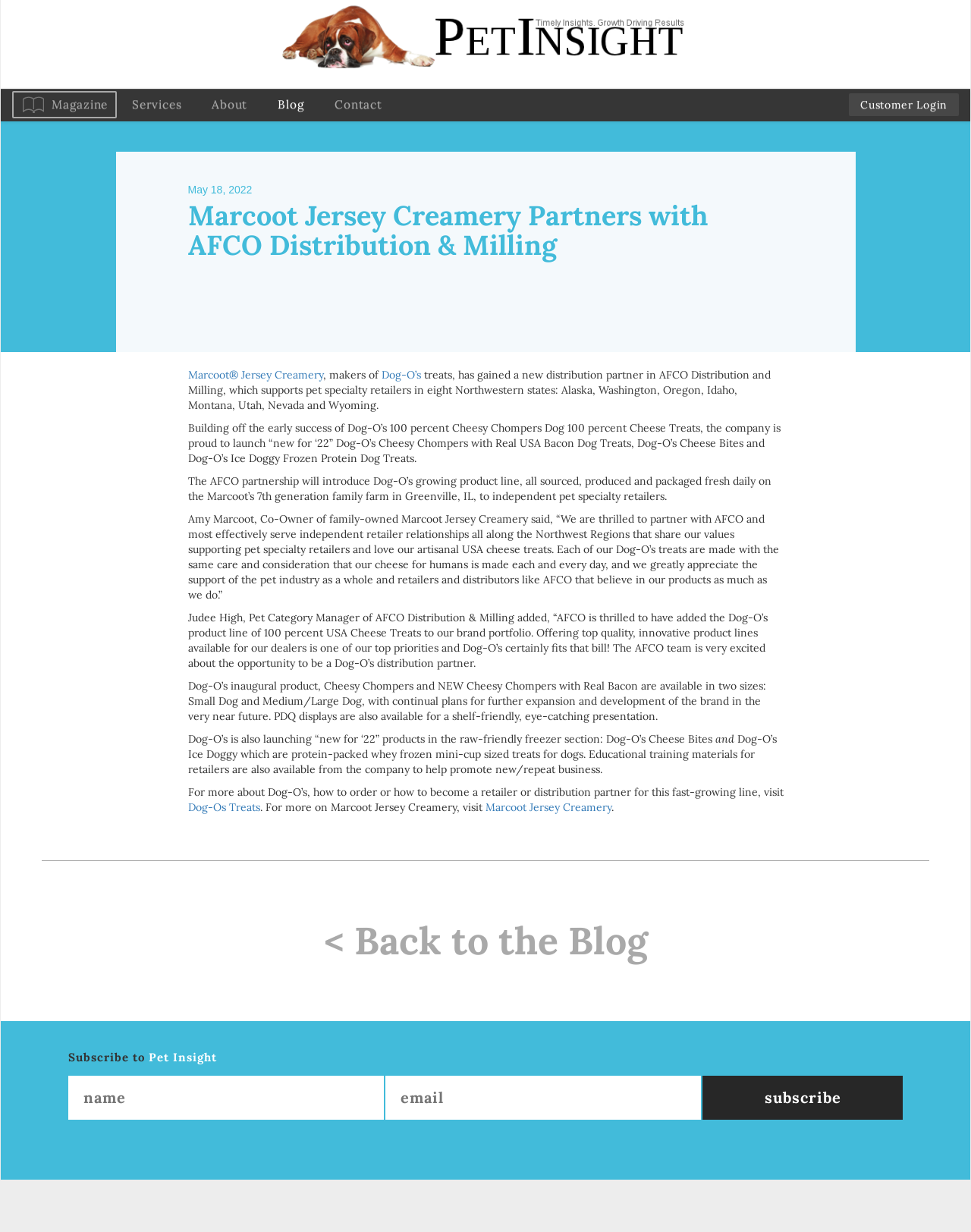What is the headline of the webpage?

Marcoot Jersey Creamery Partners with AFCO Distribution & Milling